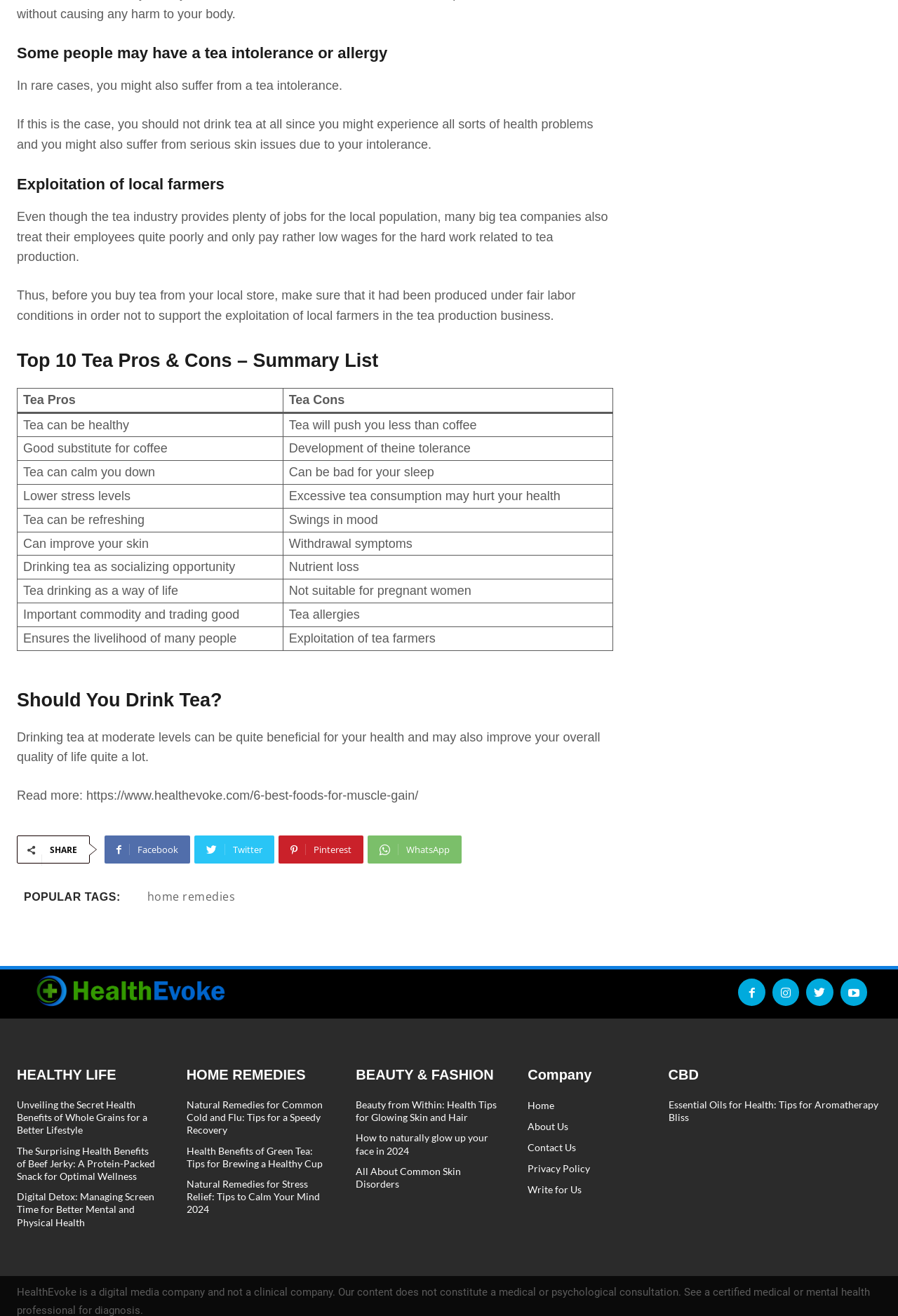Could you provide the bounding box coordinates for the portion of the screen to click to complete this instruction: "View the article 'Unveiling the Secret Health Benefits of Whole Grains for a Better Lifestyle'"?

[0.019, 0.835, 0.164, 0.863]